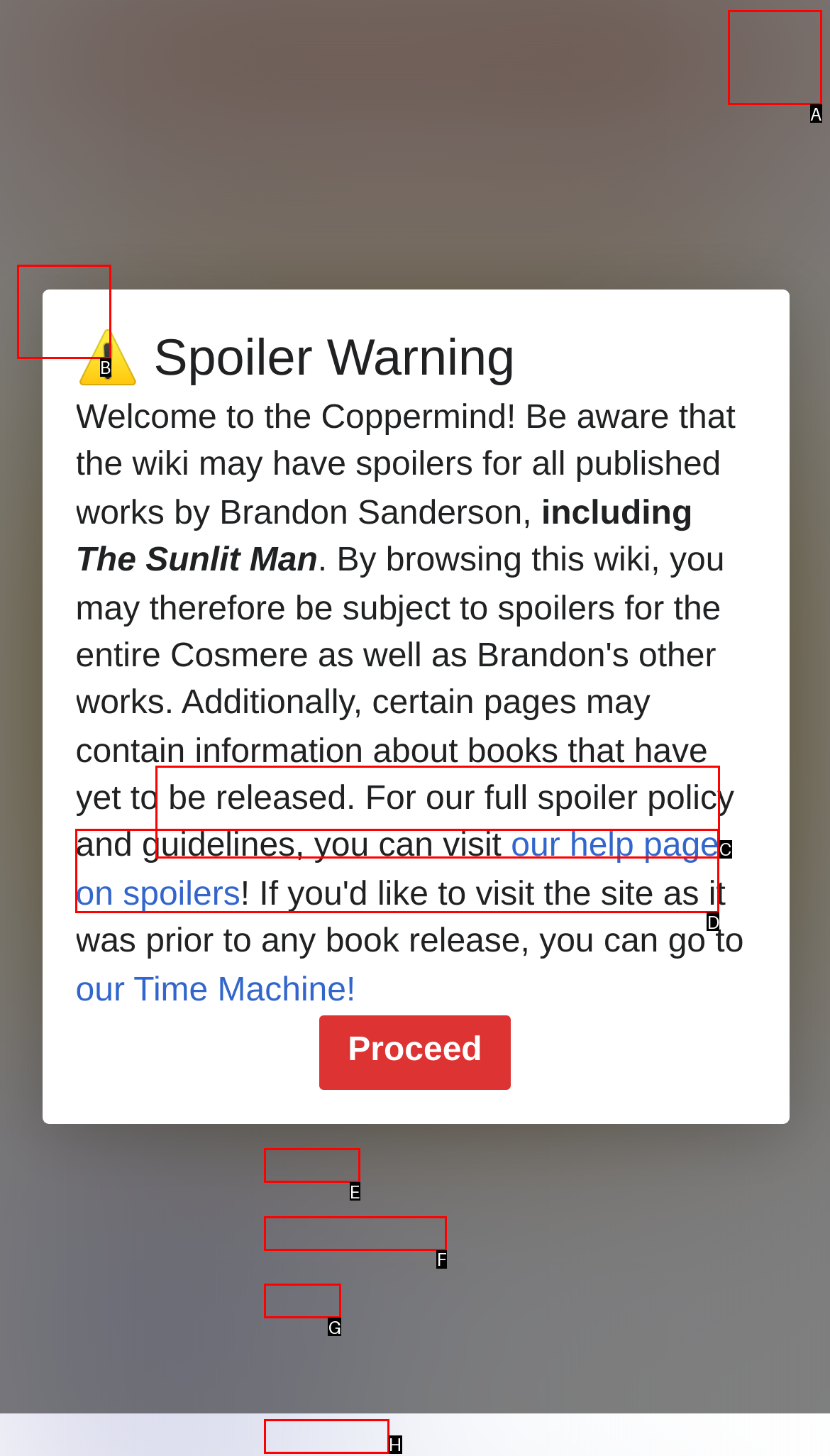For the given instruction: Search, determine which boxed UI element should be clicked. Answer with the letter of the corresponding option directly.

A